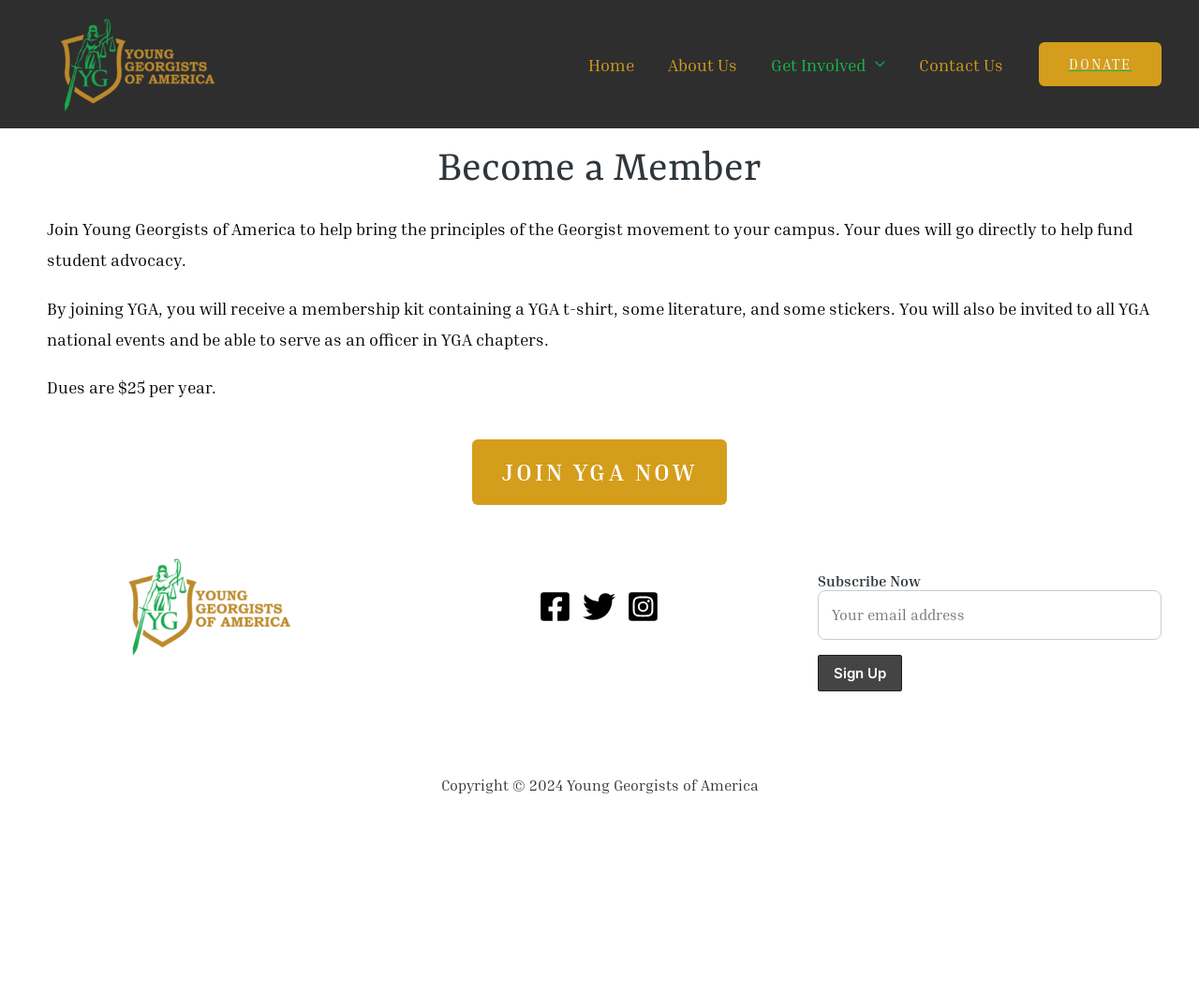What is the purpose of joining Young Georgists of America?
Please use the visual content to give a single word or phrase answer.

Help bring Georgist movement principles to campus